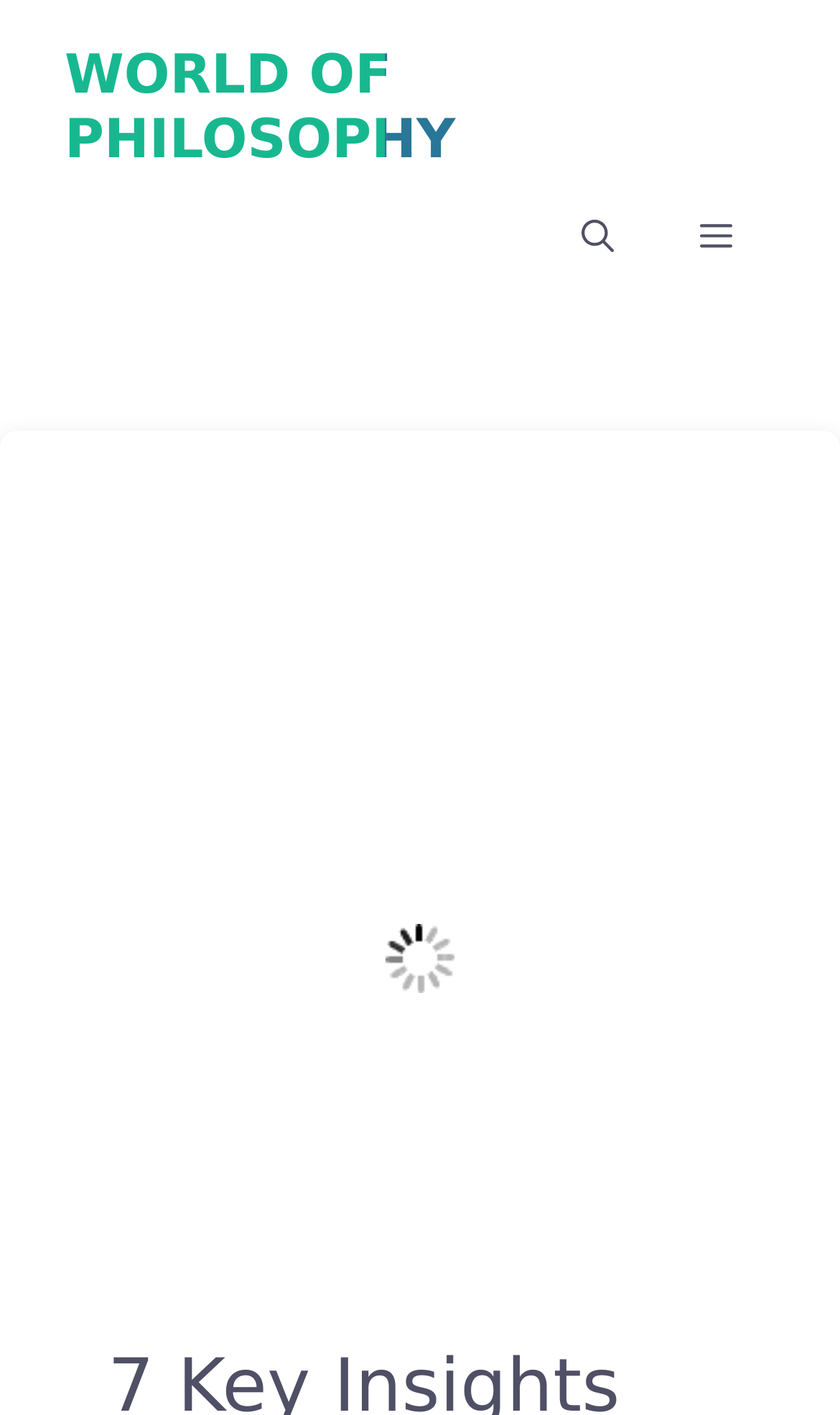Show the bounding box coordinates for the HTML element described as: "aria-label="Open search"".

[0.641, 0.122, 0.782, 0.213]